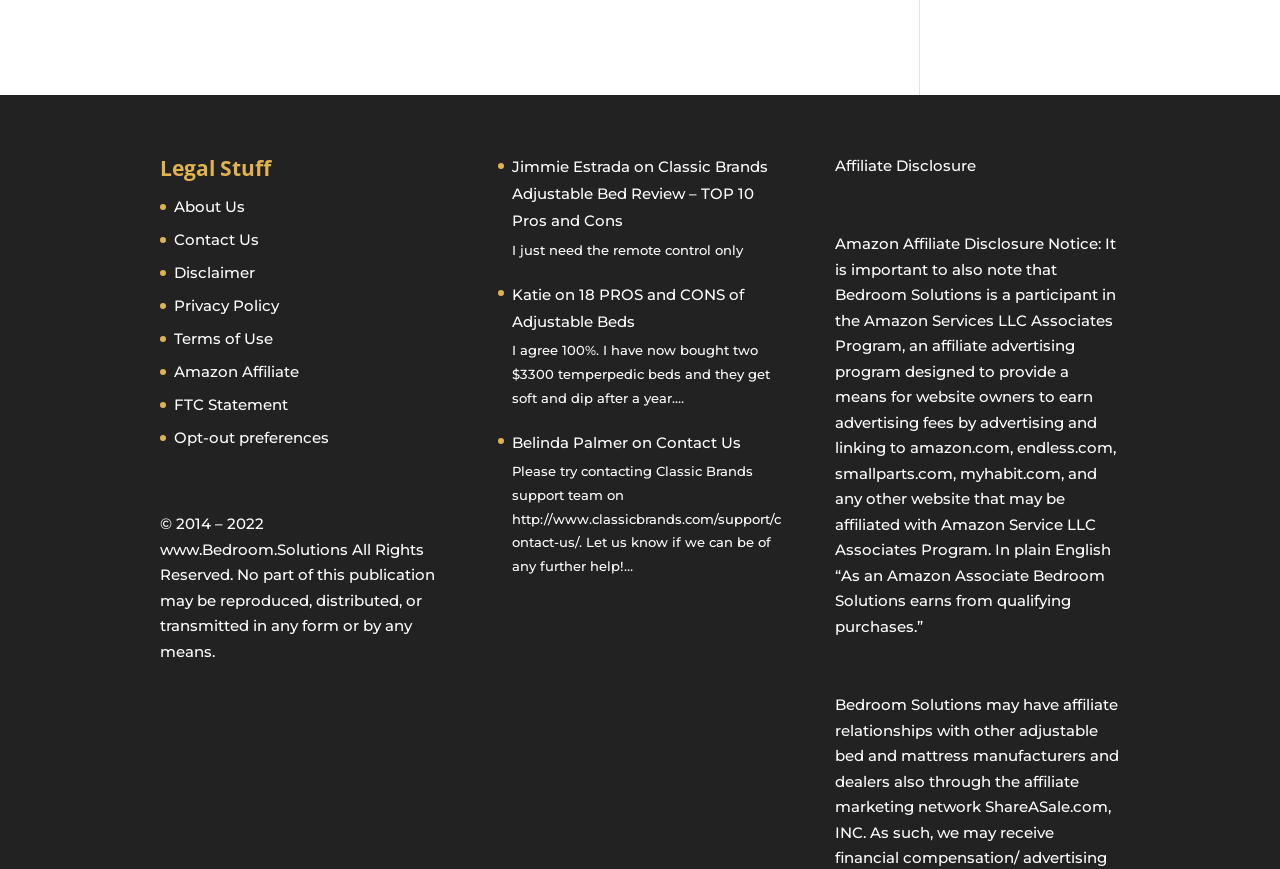Please find the bounding box coordinates of the section that needs to be clicked to achieve this instruction: "Read 18 PROS and CONS of Adjustable Beds".

[0.4, 0.328, 0.581, 0.381]